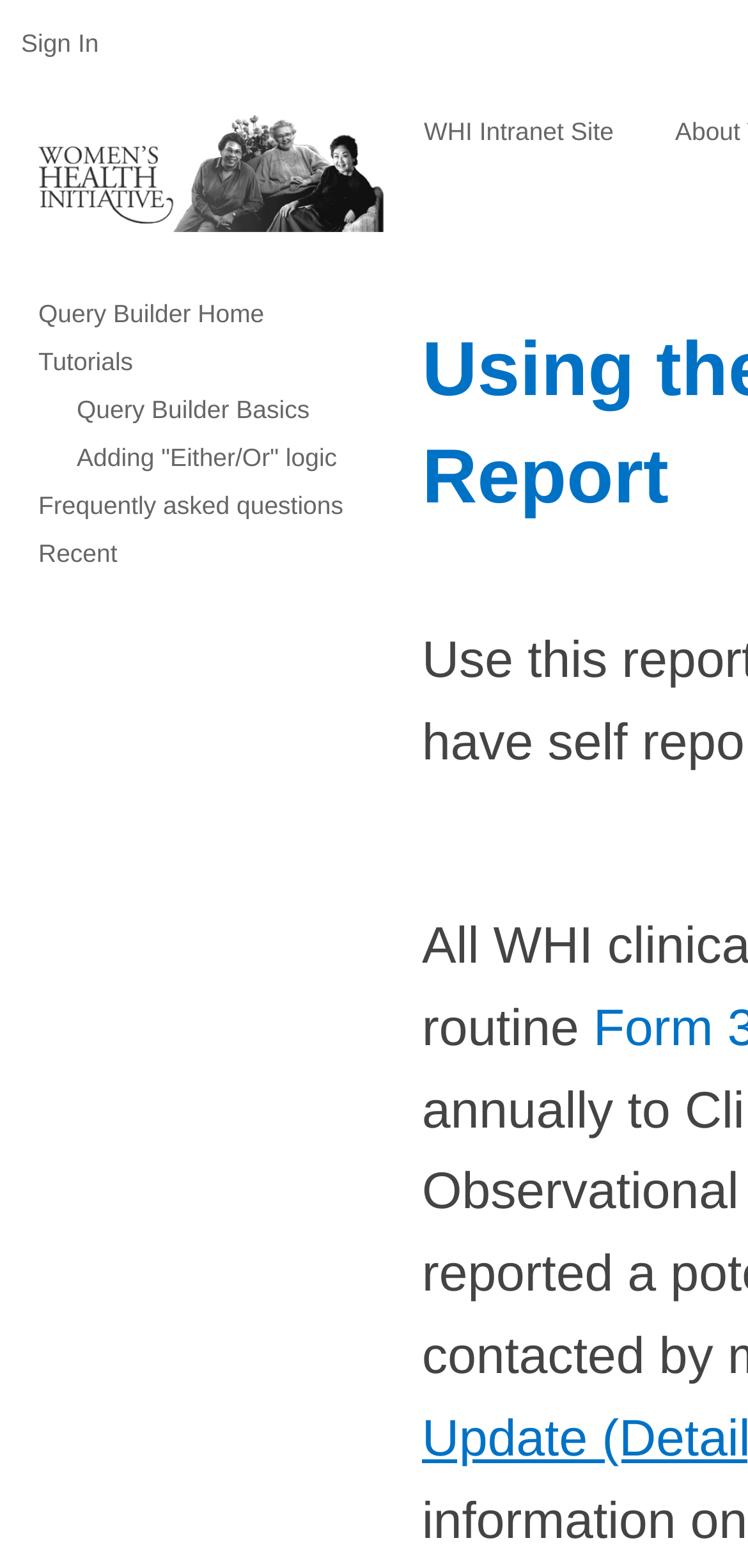Please identify the coordinates of the bounding box that should be clicked to fulfill this instruction: "Access the WHI Intranet Site".

[0.564, 0.073, 0.823, 0.094]